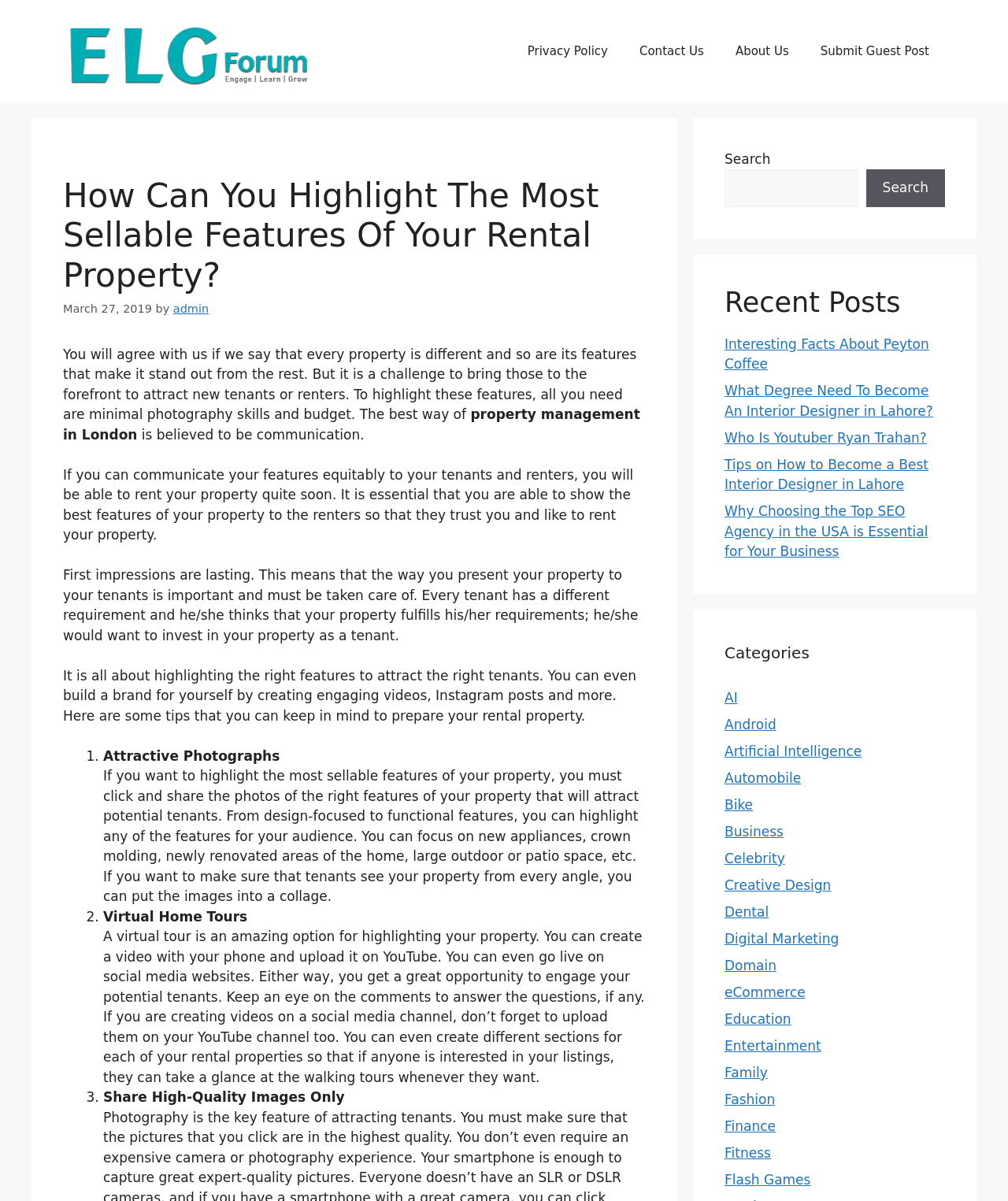Find and indicate the bounding box coordinates of the region you should select to follow the given instruction: "Search for something".

[0.719, 0.141, 0.851, 0.172]